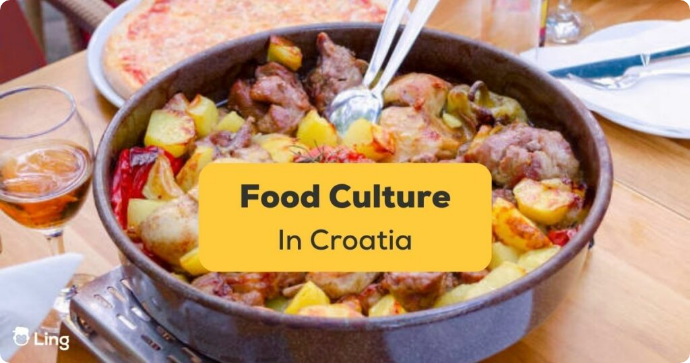Answer the question briefly using a single word or phrase: 
What is the significance of cuisine in Croatia?

cultural bridge